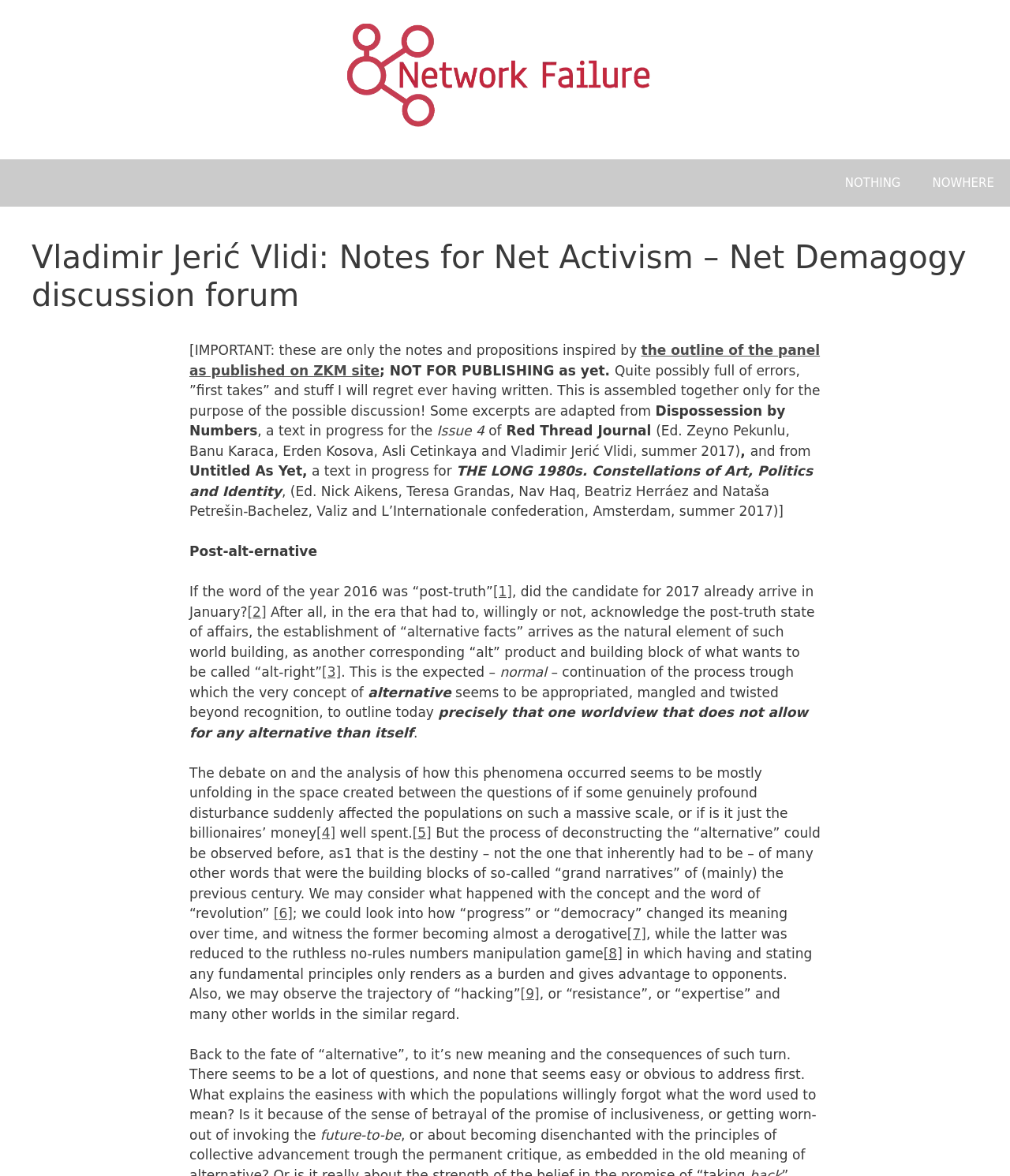Identify the bounding box of the HTML element described as: "[6]".

[0.271, 0.77, 0.29, 0.783]